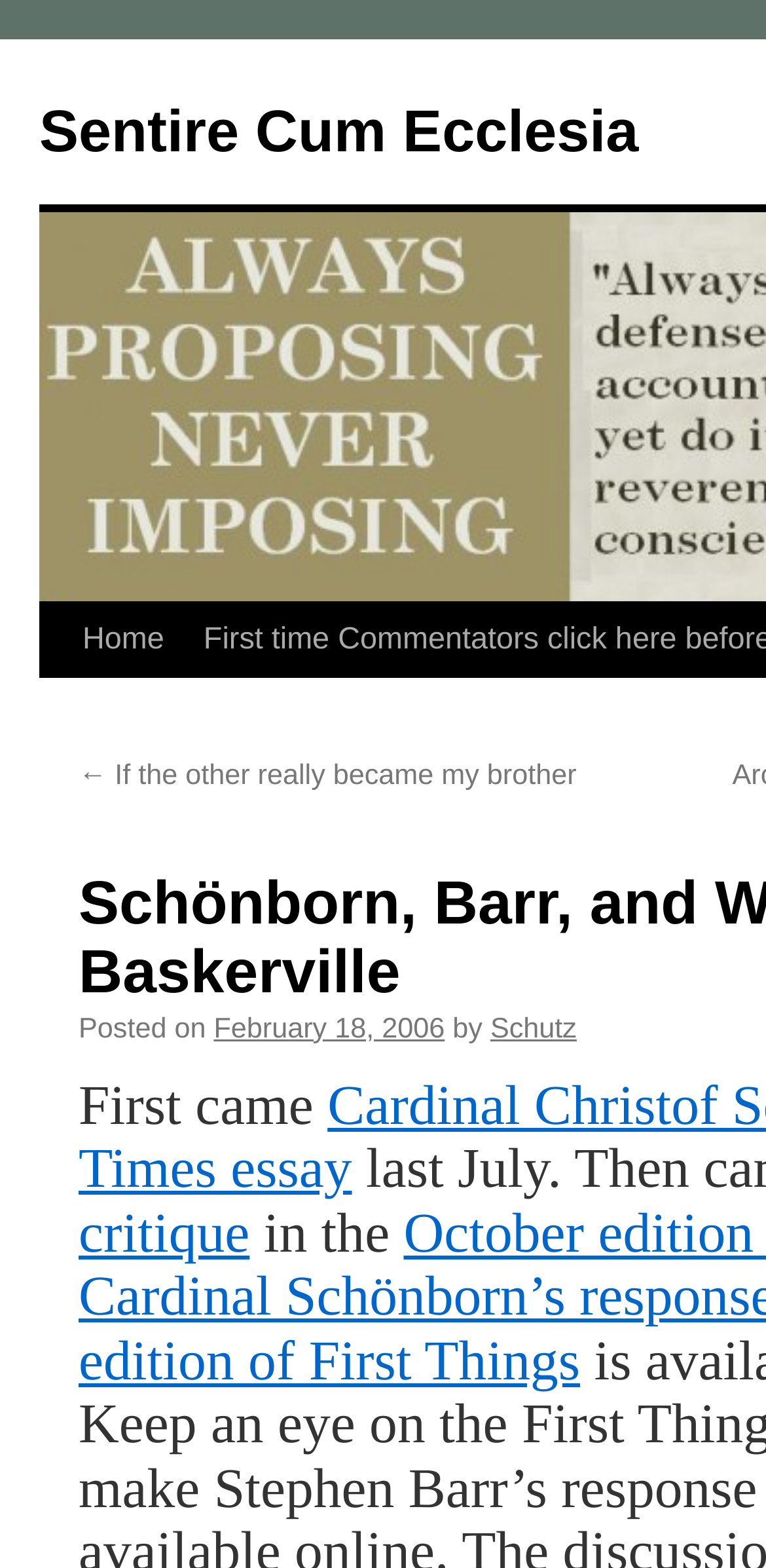How many links are there in the top navigation bar?
Based on the image, give a one-word or short phrase answer.

3